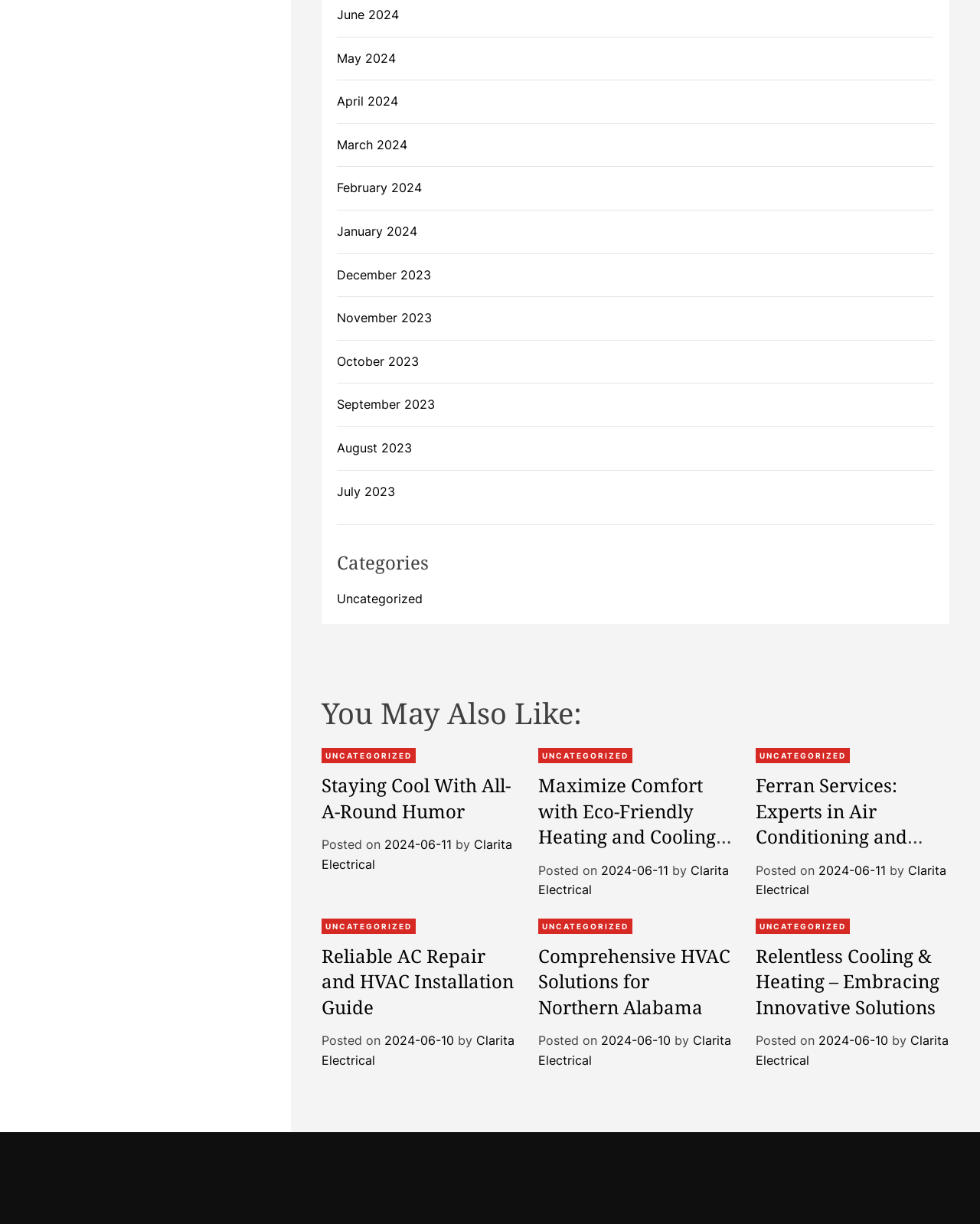Specify the bounding box coordinates (top-left x, top-left y, bottom-right x, bottom-right y) of the UI element in the screenshot that matches this description: Uncategorized

[0.344, 0.483, 0.431, 0.495]